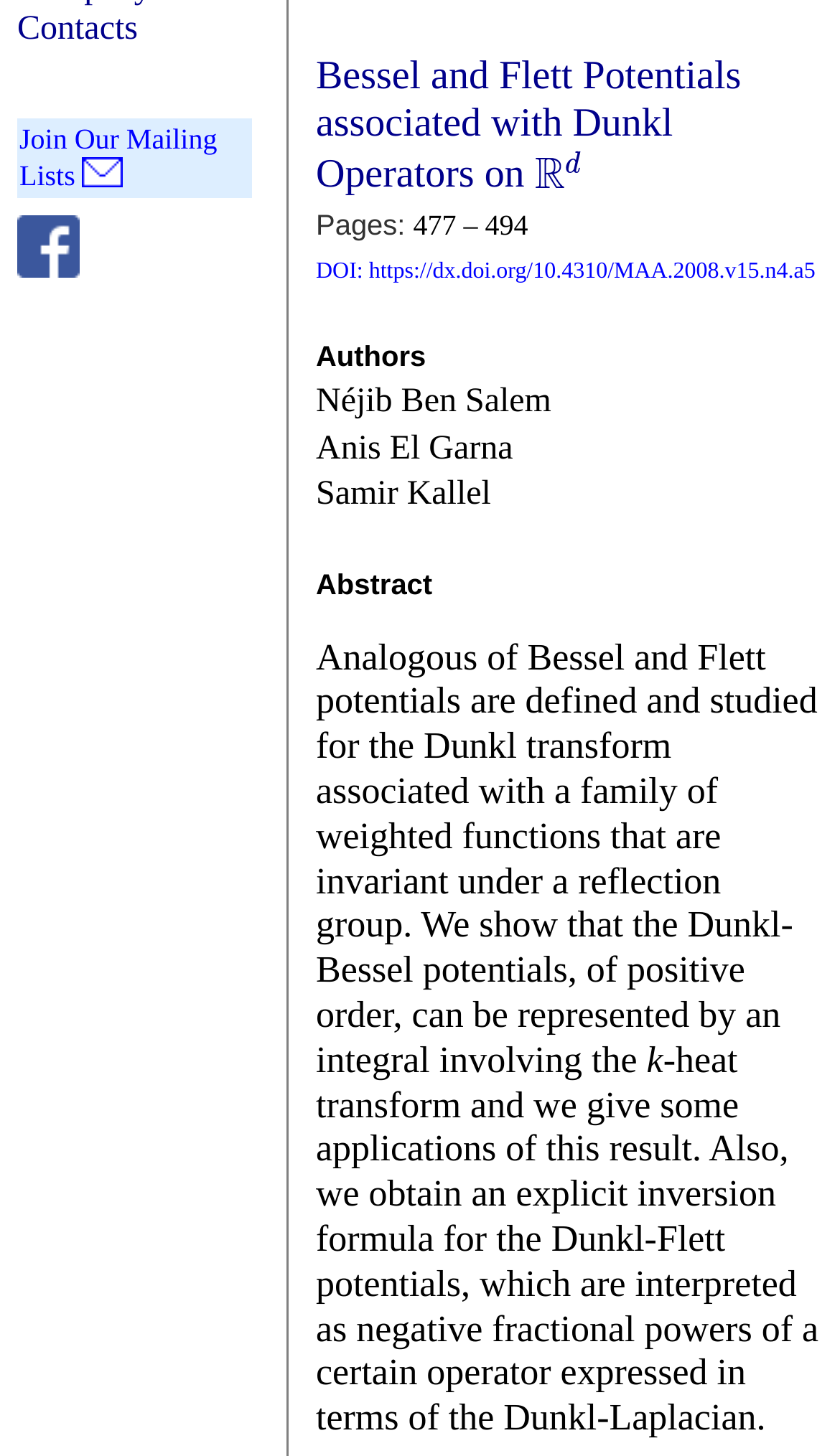Provide the bounding box for the UI element matching this description: "Rd".

[0.636, 0.105, 0.691, 0.136]